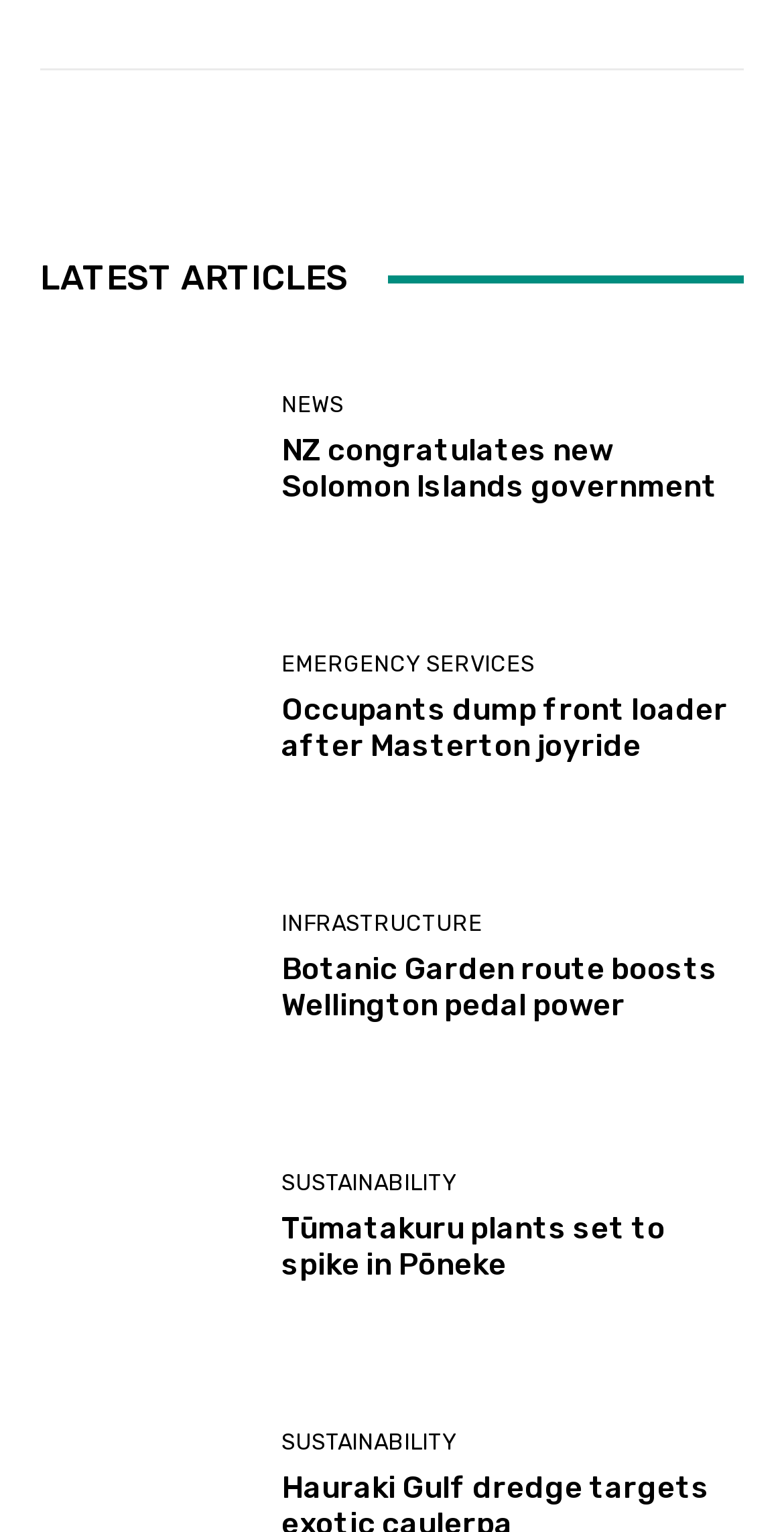What is the title of the first article?
Please answer the question with a single word or phrase, referencing the image.

NZ congratulates new Solomon Islands government